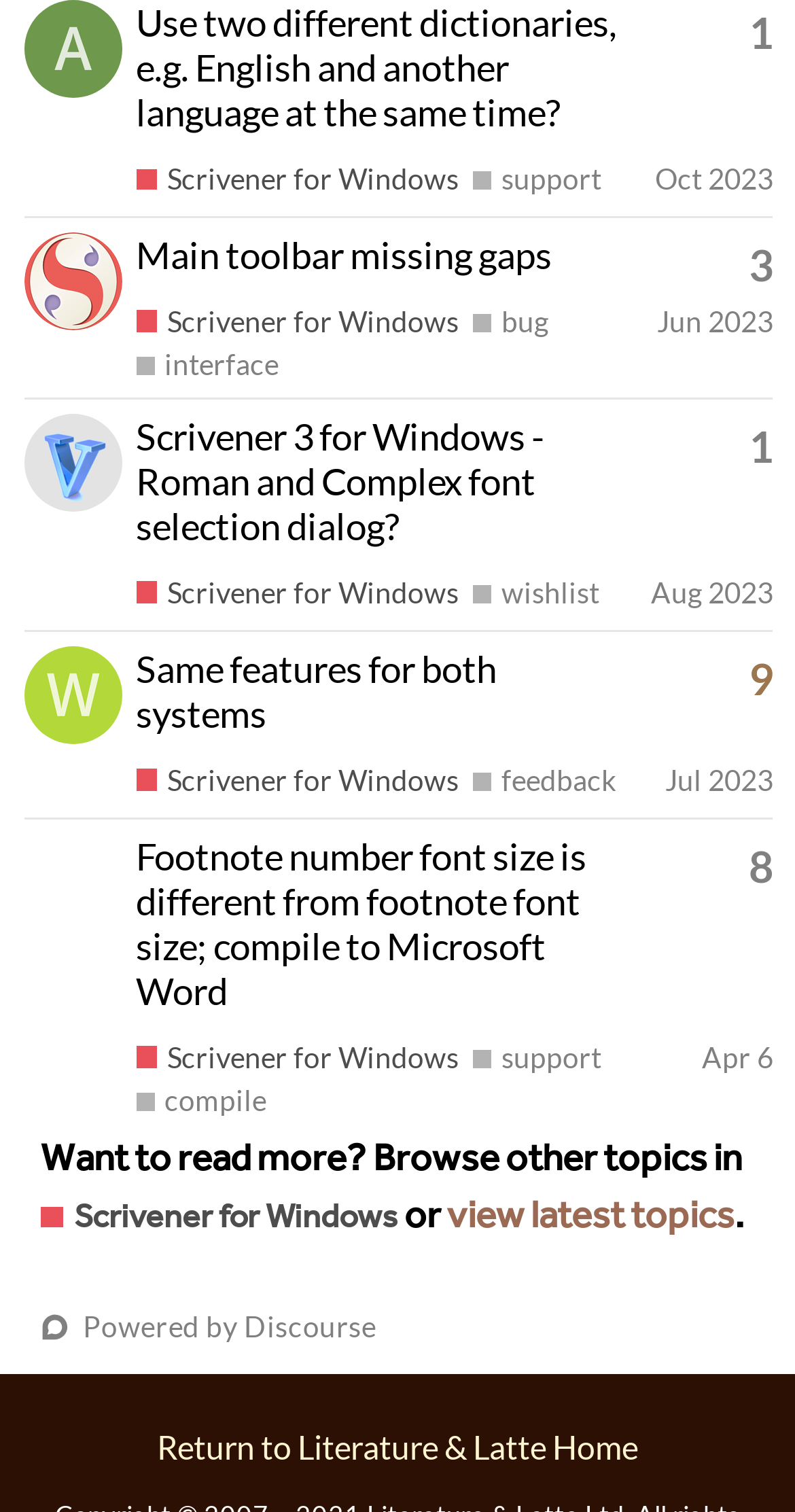Can you pinpoint the bounding box coordinates for the clickable element required for this instruction: "View latest topics"? The coordinates should be four float numbers between 0 and 1, i.e., [left, top, right, bottom].

[0.562, 0.781, 0.924, 0.83]